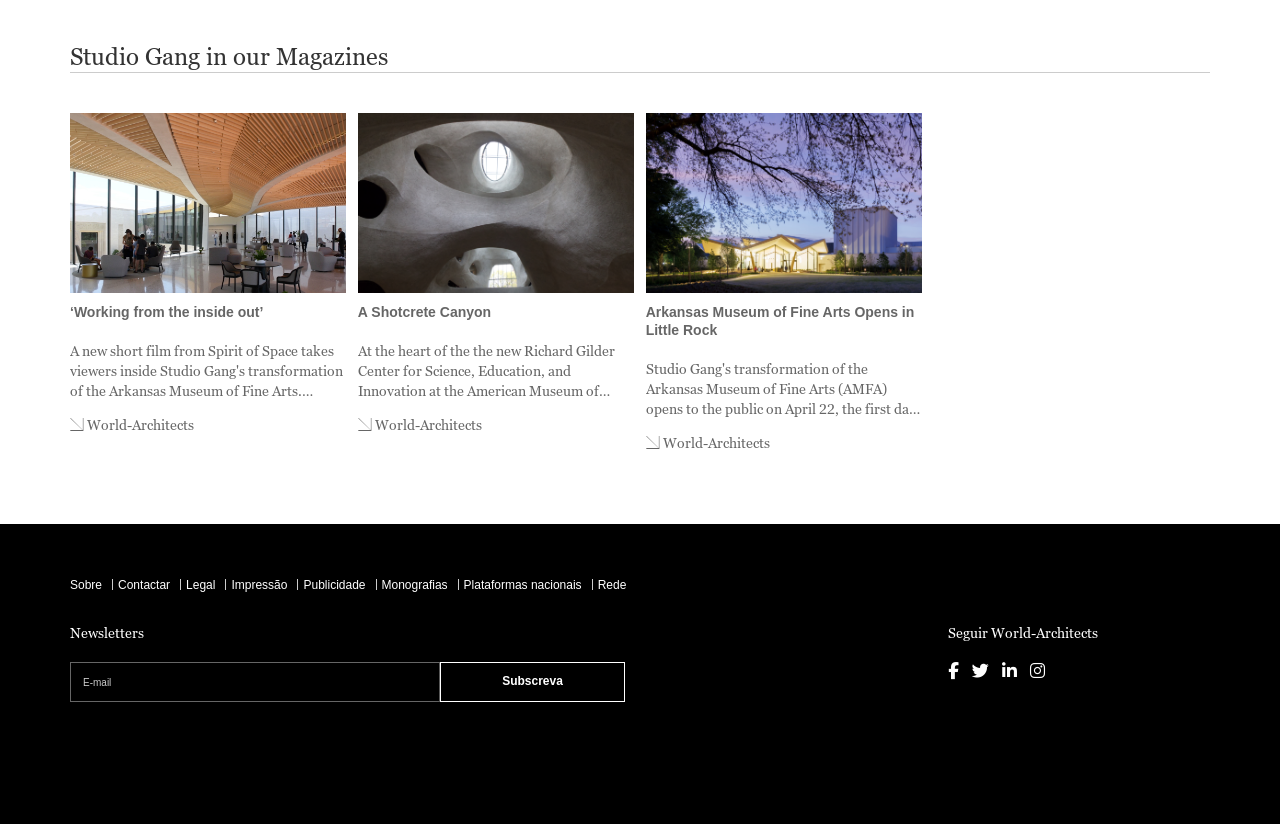Using the element description: "Social Networking", determine the bounding box coordinates. The coordinates should be in the format [left, top, right, bottom], with values between 0 and 1.

None